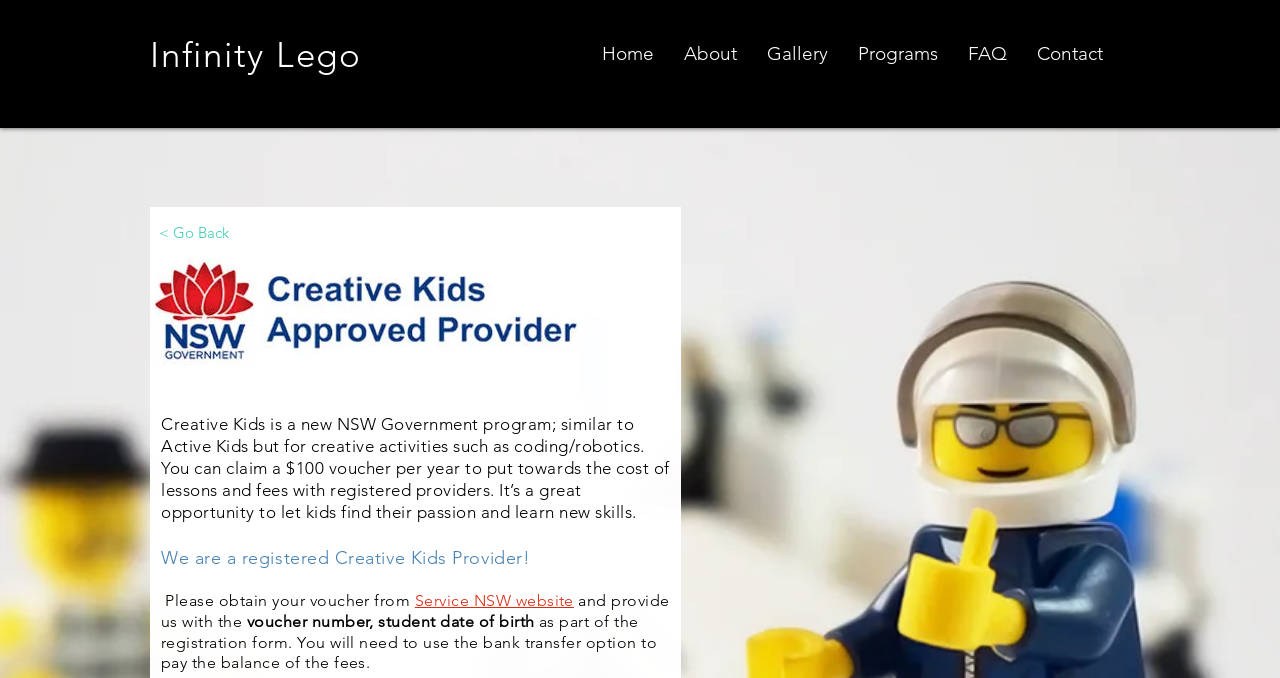Can you find the bounding box coordinates of the area I should click to execute the following instruction: "View book details"?

None